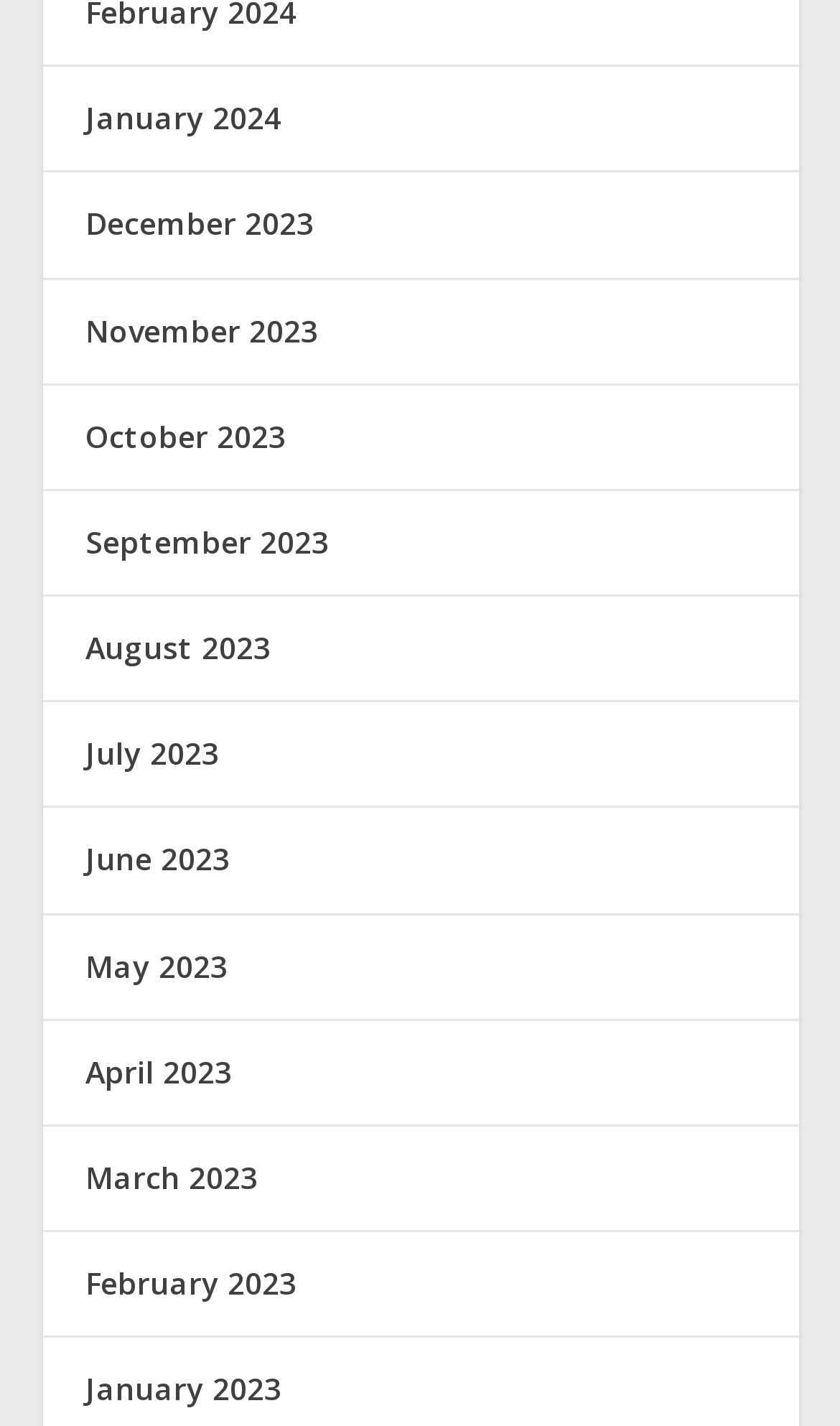Please give a short response to the question using one word or a phrase:
What is the earliest month listed?

January 2023